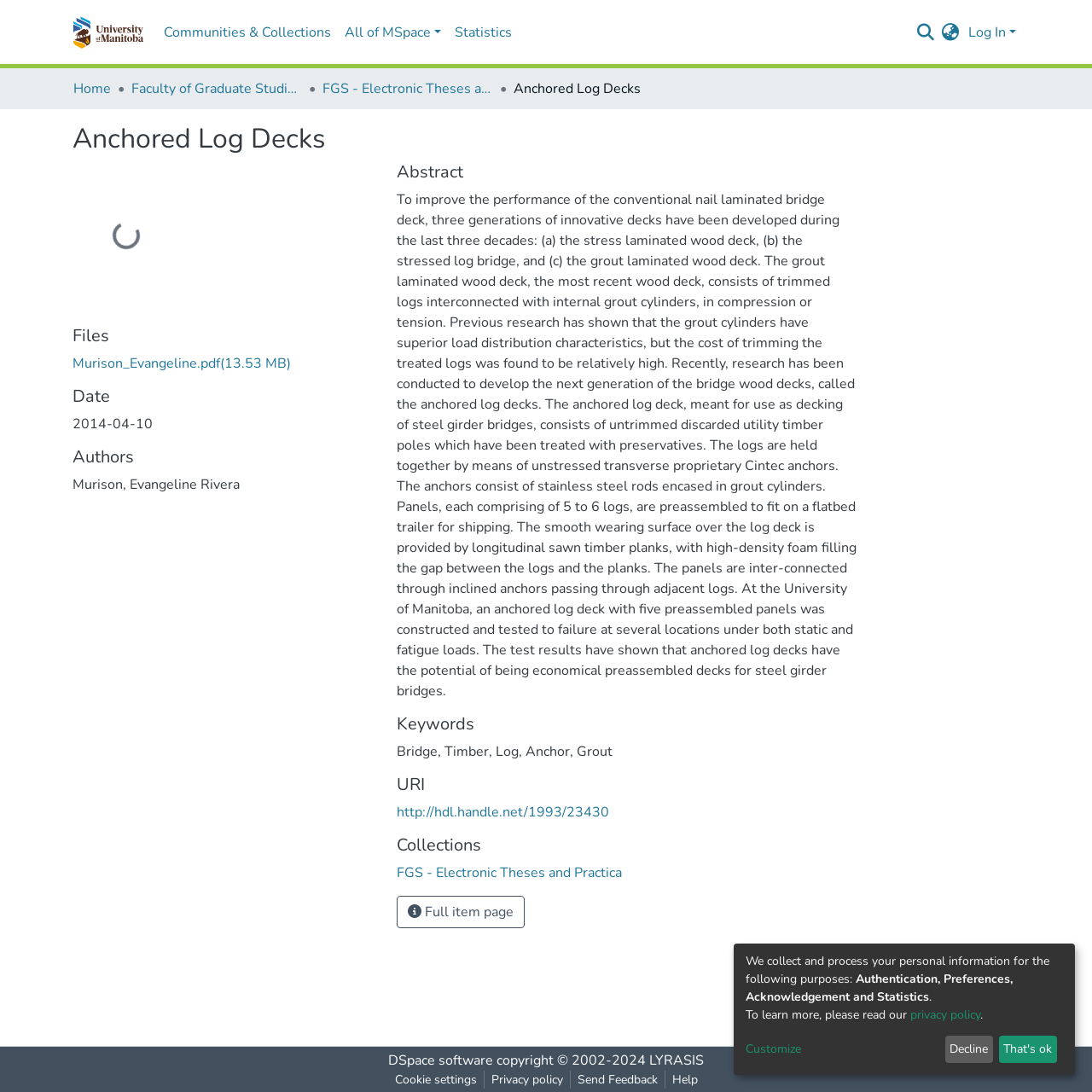Produce an elaborate caption capturing the essence of the webpage.

The webpage appears to be a privacy policy or consent page. At the top, there is a heading titled "Anchored Log Decks", which is currently in focus. Below this heading, there is a section that explains how personal information is collected and processed. This section consists of three lines of text, with the first line stating the purpose of collecting personal information, followed by a list of specific purposes, and then a sentence that invites users to learn more about the privacy policy. 

To the right of the sentence, there is a link to the privacy policy, which is denoted by the text "privacy policy". Following this link, there is a period. Below this section, there is a "Customize" link, which is positioned near the top of the page. 

Further down, there are two buttons, "Decline" and "That's ok", which are placed side by side. The "Decline" button is on the left, and the "That's ok" button is on the right. These buttons are likely used to respond to the privacy policy or consent request.